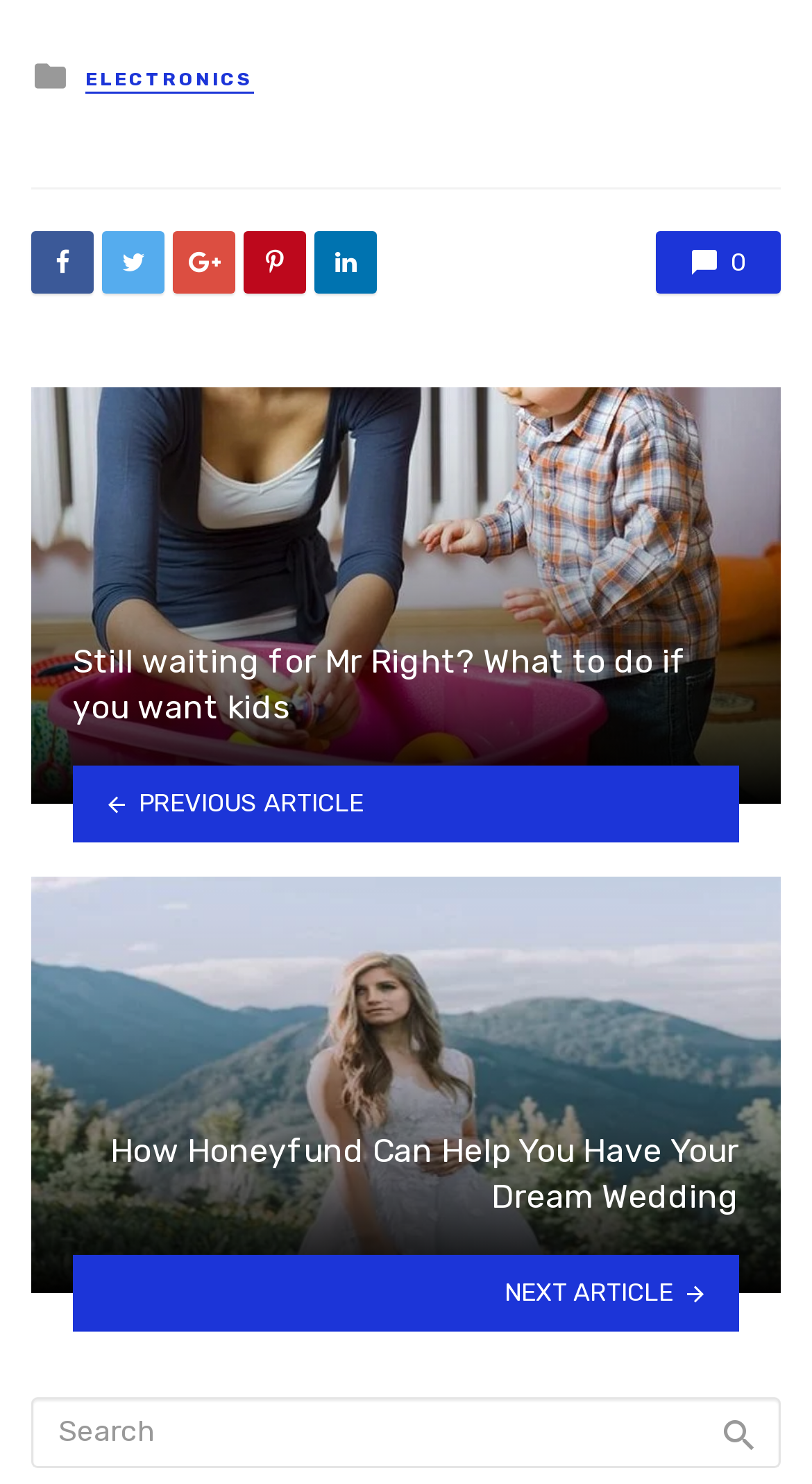Give a succinct answer to this question in a single word or phrase: 
What is the purpose of the textbox at the bottom?

Search